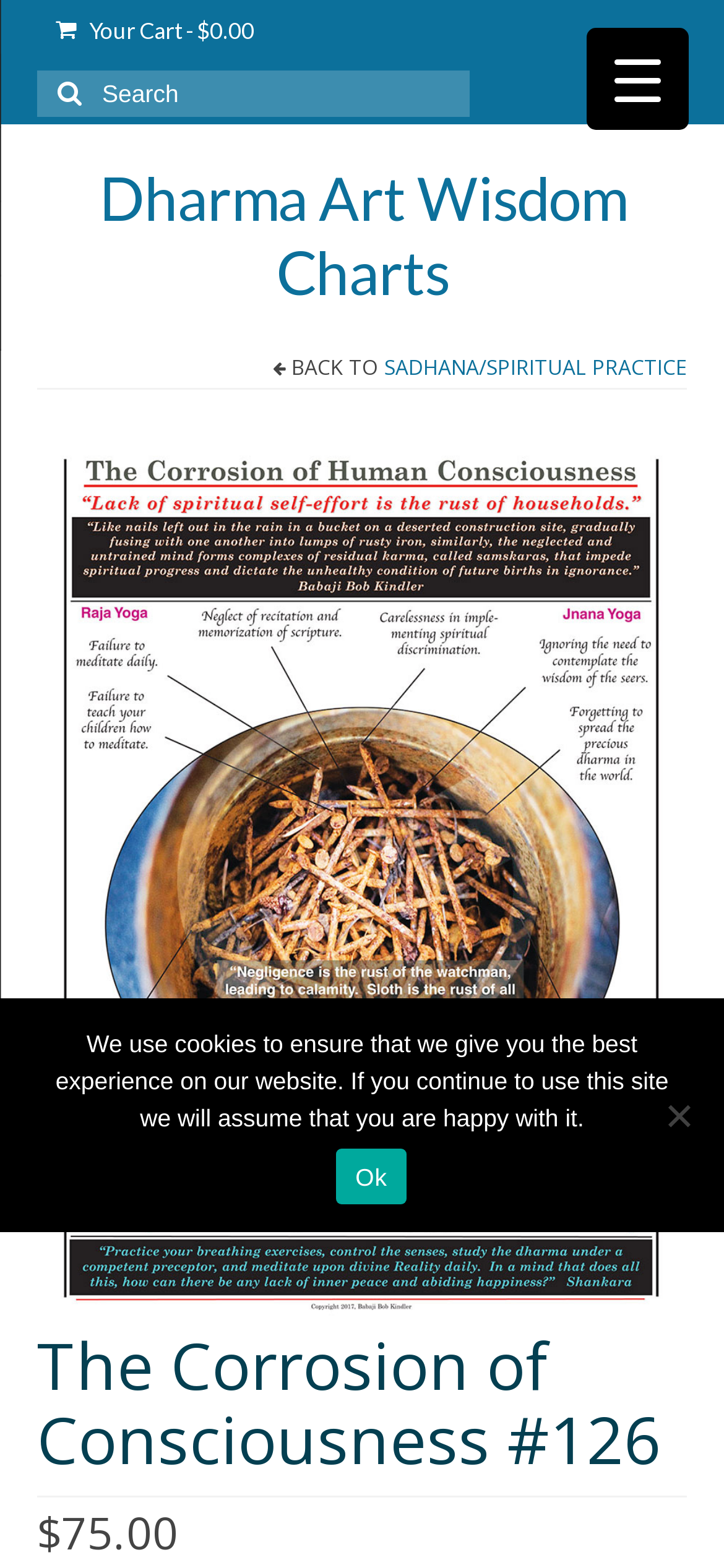Please use the details from the image to answer the following question comprehensively:
What is the current total in the cart?

I found the link with the text 'Your Cart - $0.00' at the top of the page, which indicates the current total in the cart.